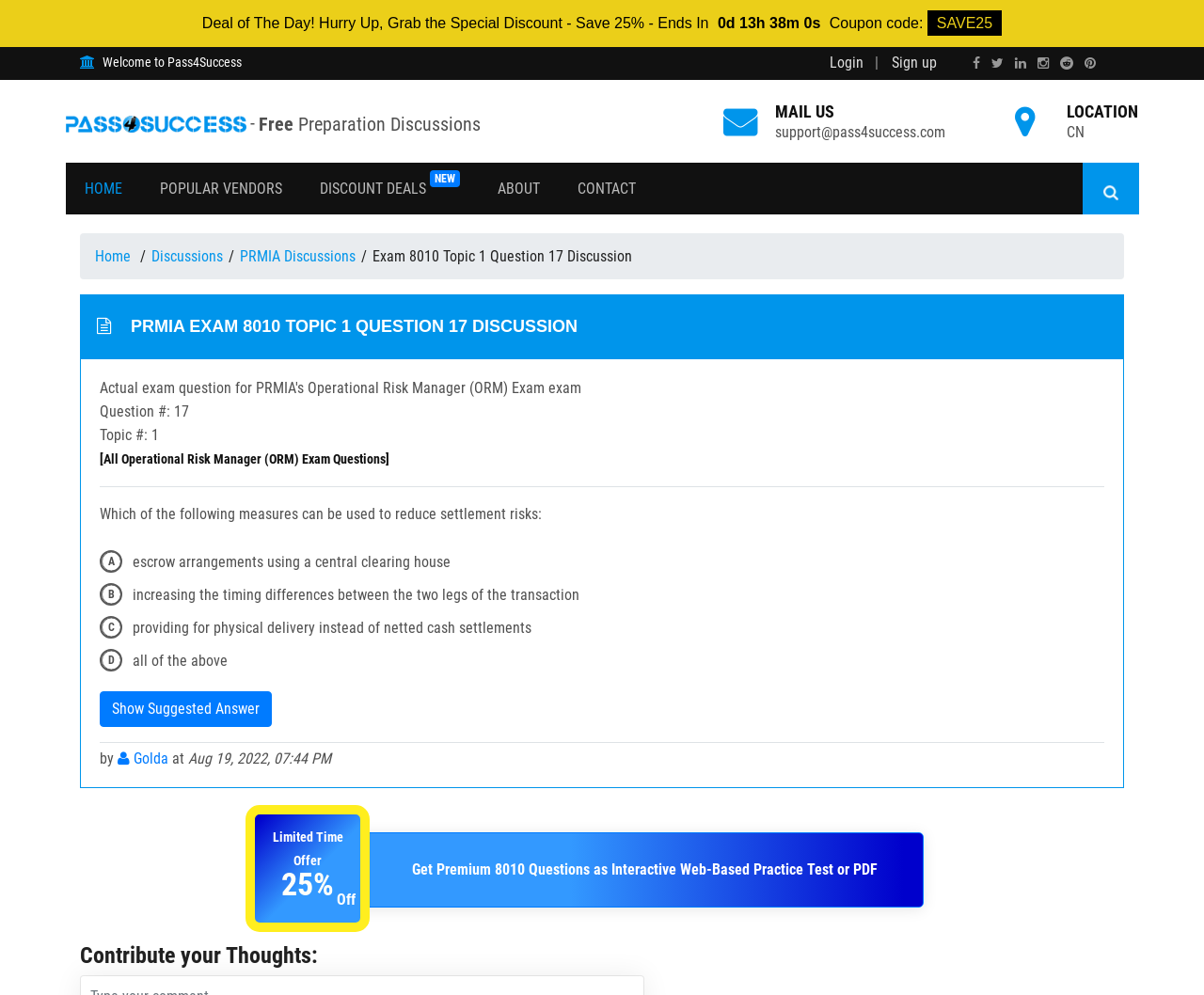Who contributed to the discussion?
Examine the image and give a concise answer in one word or a short phrase.

Golda